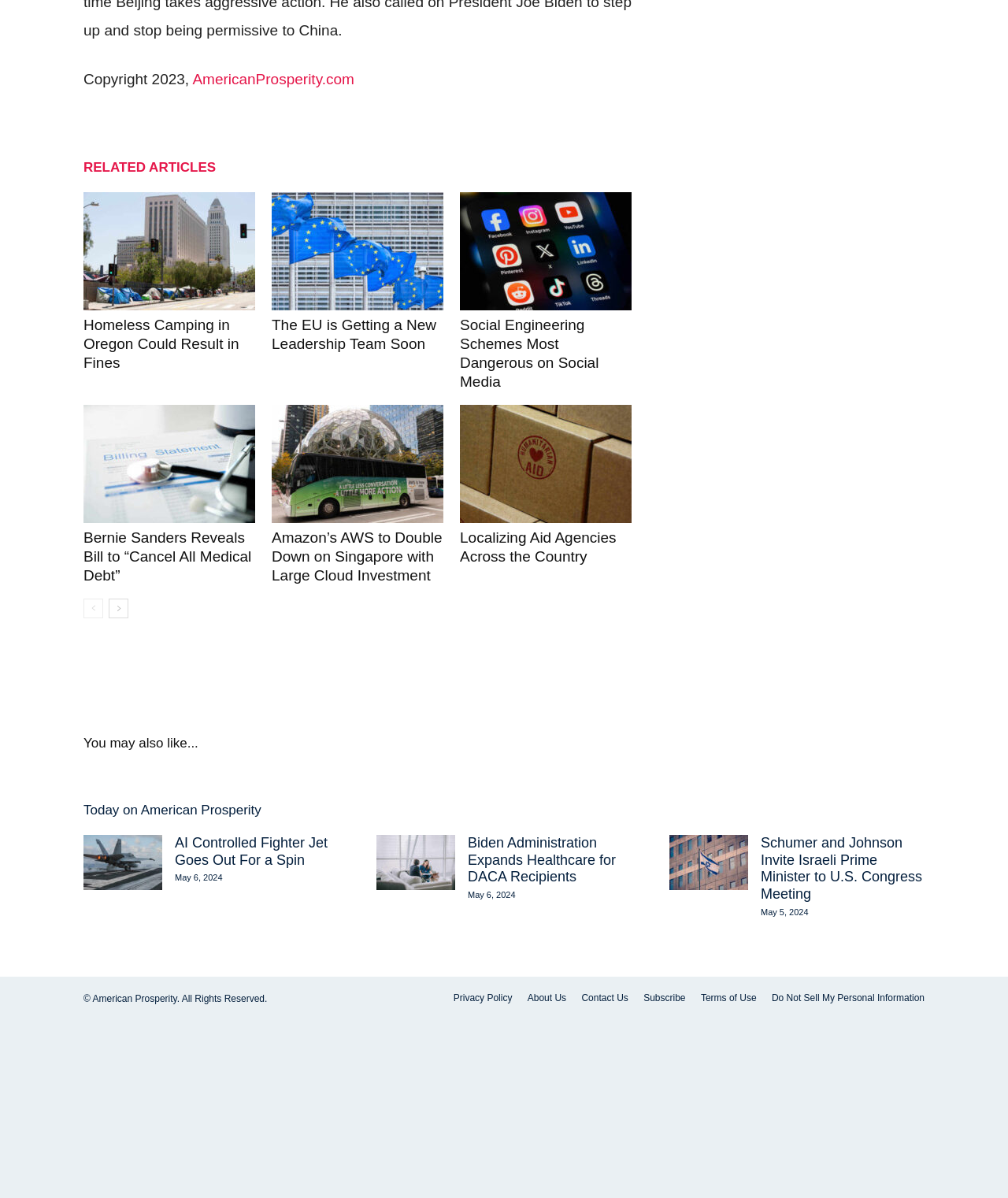Identify the bounding box coordinates for the UI element mentioned here: "Privacy Policy". Provide the coordinates as four float values between 0 and 1, i.e., [left, top, right, bottom].

[0.45, 0.827, 0.508, 0.839]